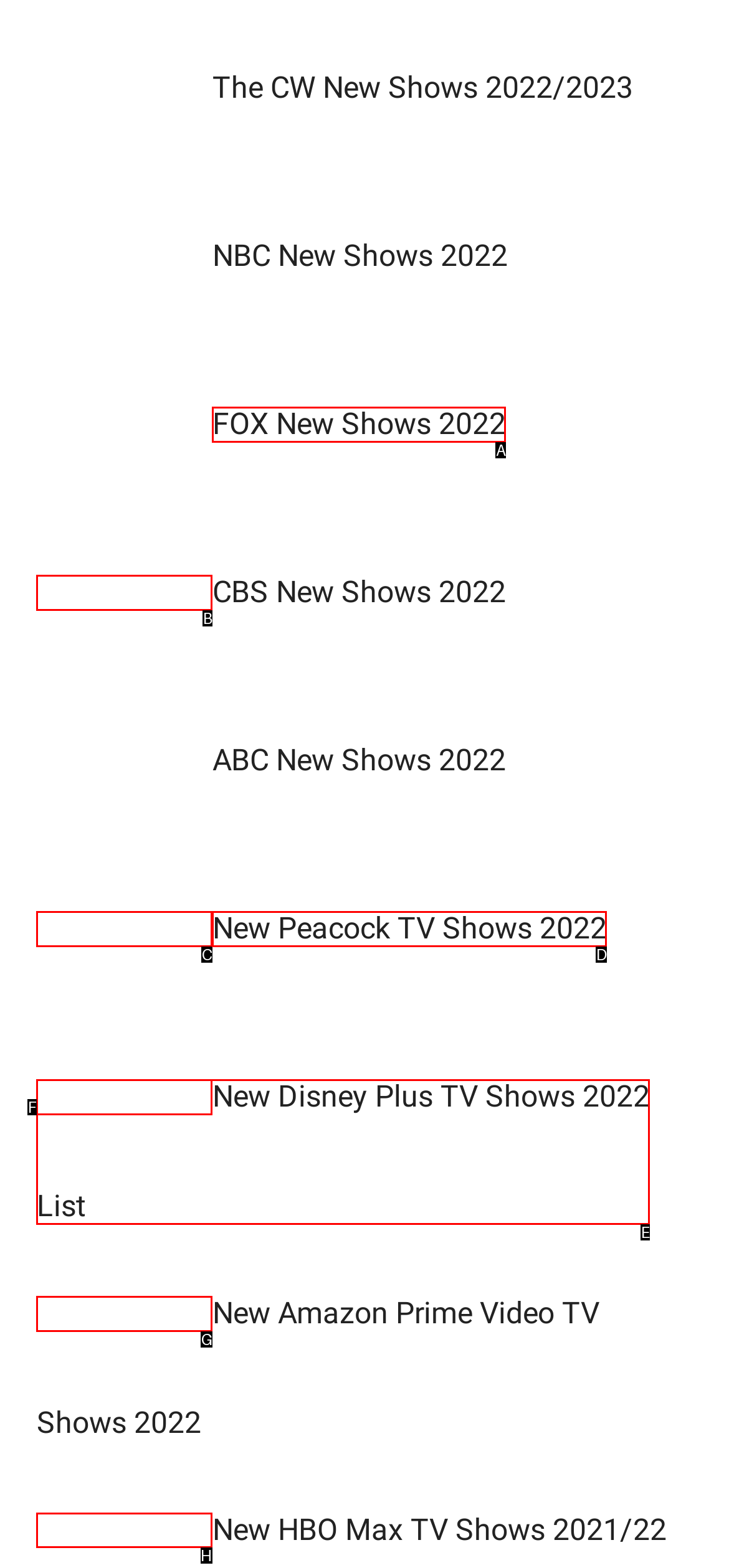Identify the correct choice to execute this task: Discover HBO Max 2022 new shows
Respond with the letter corresponding to the right option from the available choices.

H